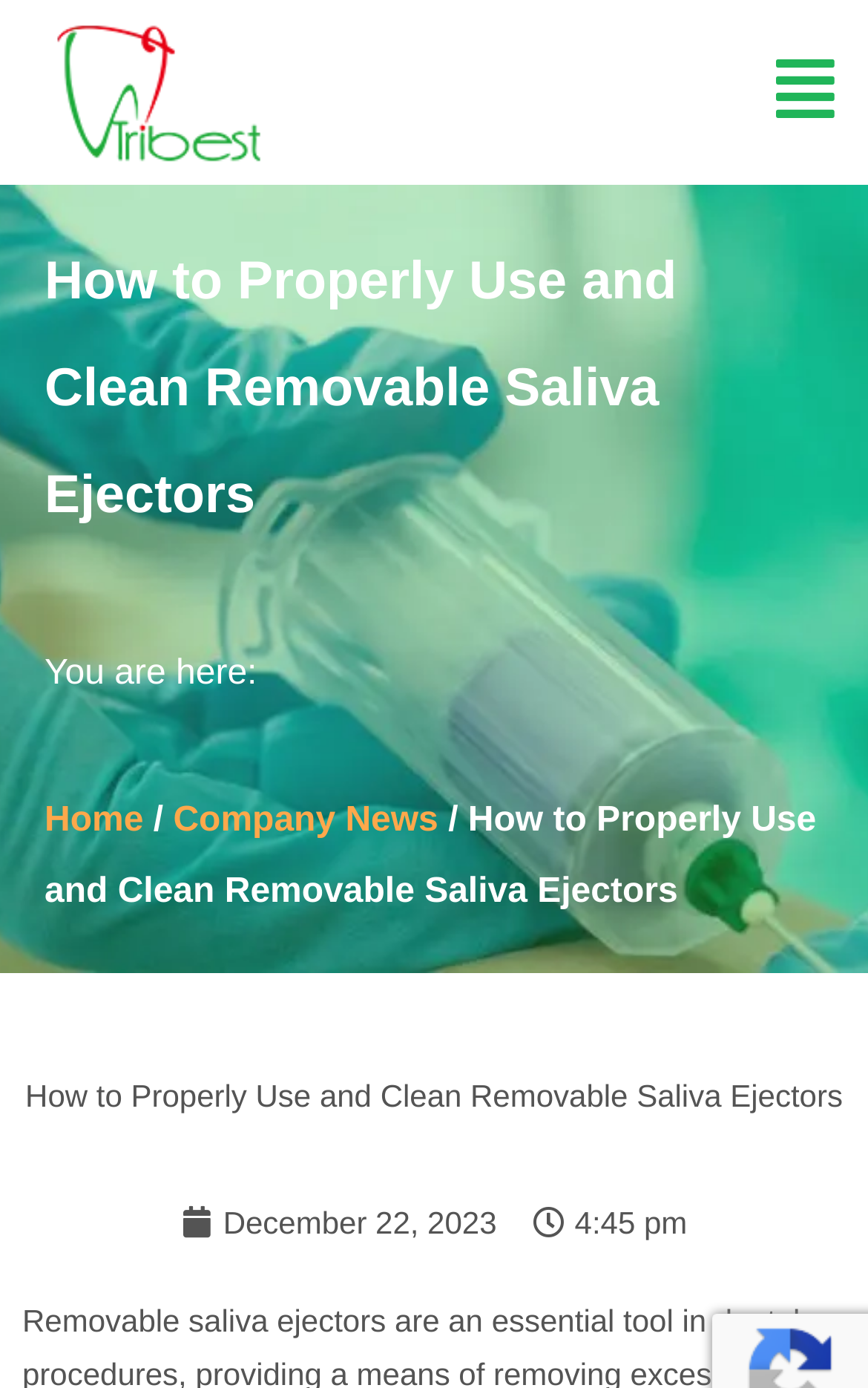Provide a brief response in the form of a single word or phrase:
What is the category of the article?

Company News